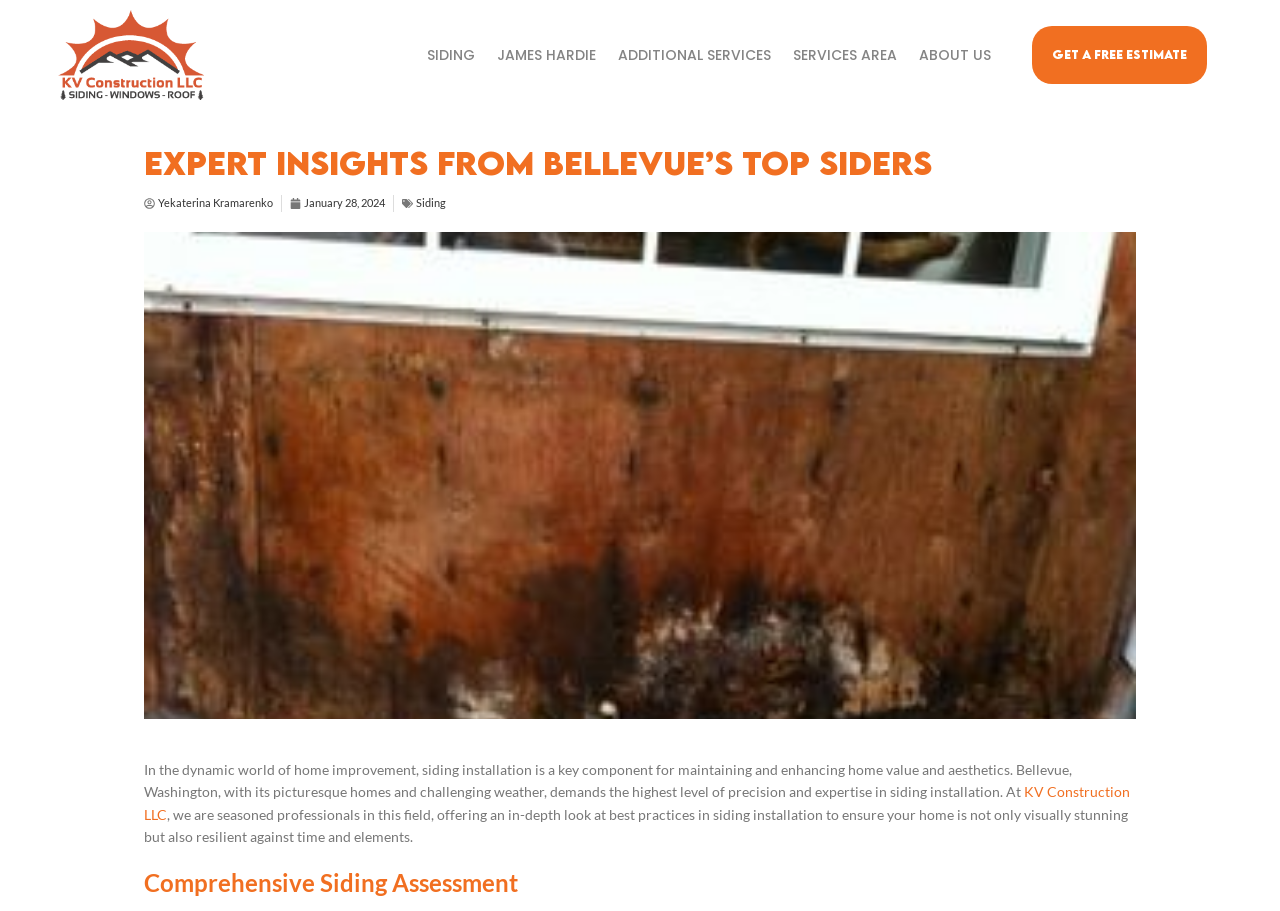Analyze the image and give a detailed response to the question:
What is the title of the section below the image?

I determined the title of the section below the image by looking at the heading element with bounding box coordinates [0.113, 0.953, 0.887, 0.987] which has the text 'Comprehensive Siding Assessment'.